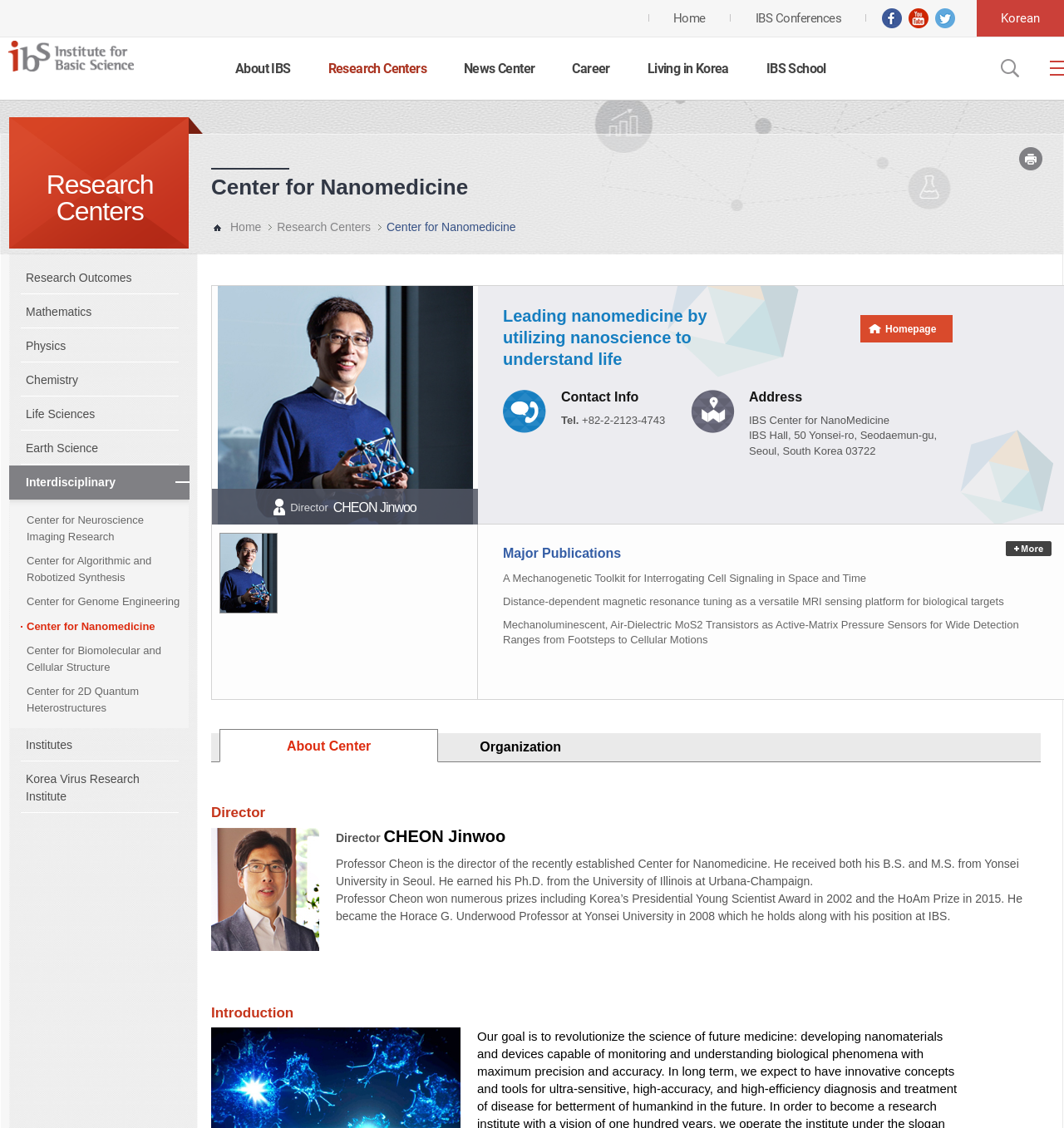Bounding box coordinates are specified in the format (top-left x, top-left y, bottom-right x, bottom-right y). All values are floating point numbers bounded between 0 and 1. Please provide the bounding box coordinate of the region this sentence describes: Center for Nanomedicine

[0.355, 0.186, 0.503, 0.217]